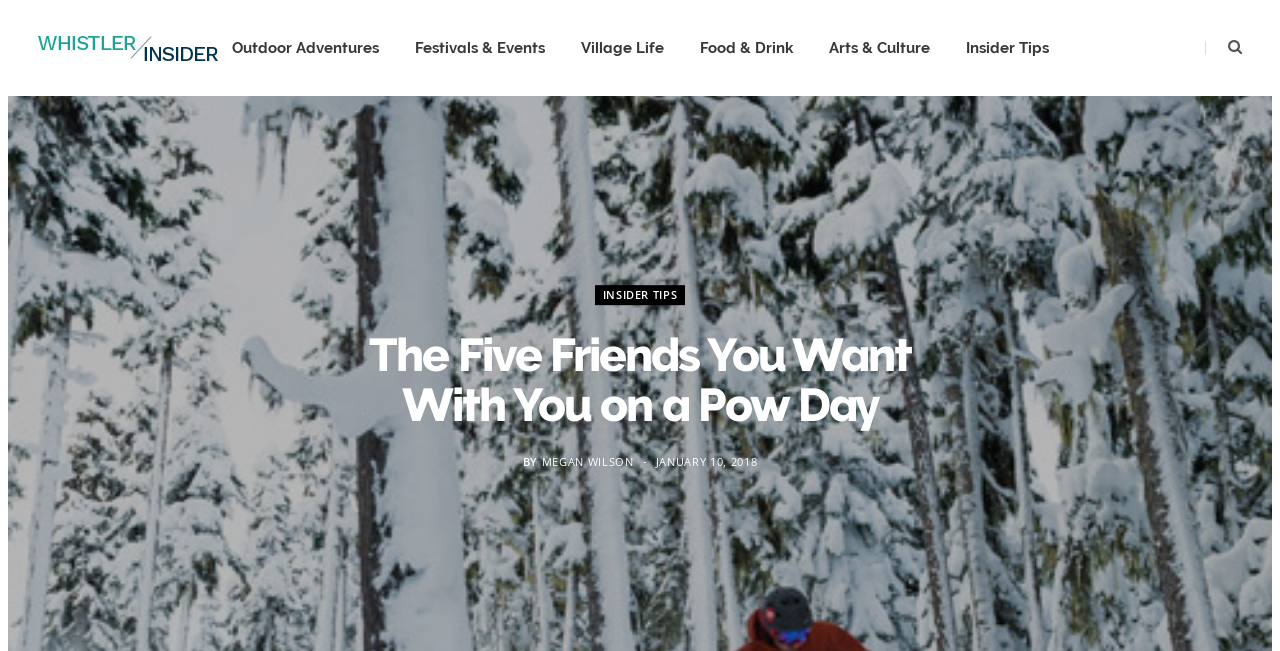What is the name of the website?
Look at the image and answer with only one word or phrase.

The Whistler Insider